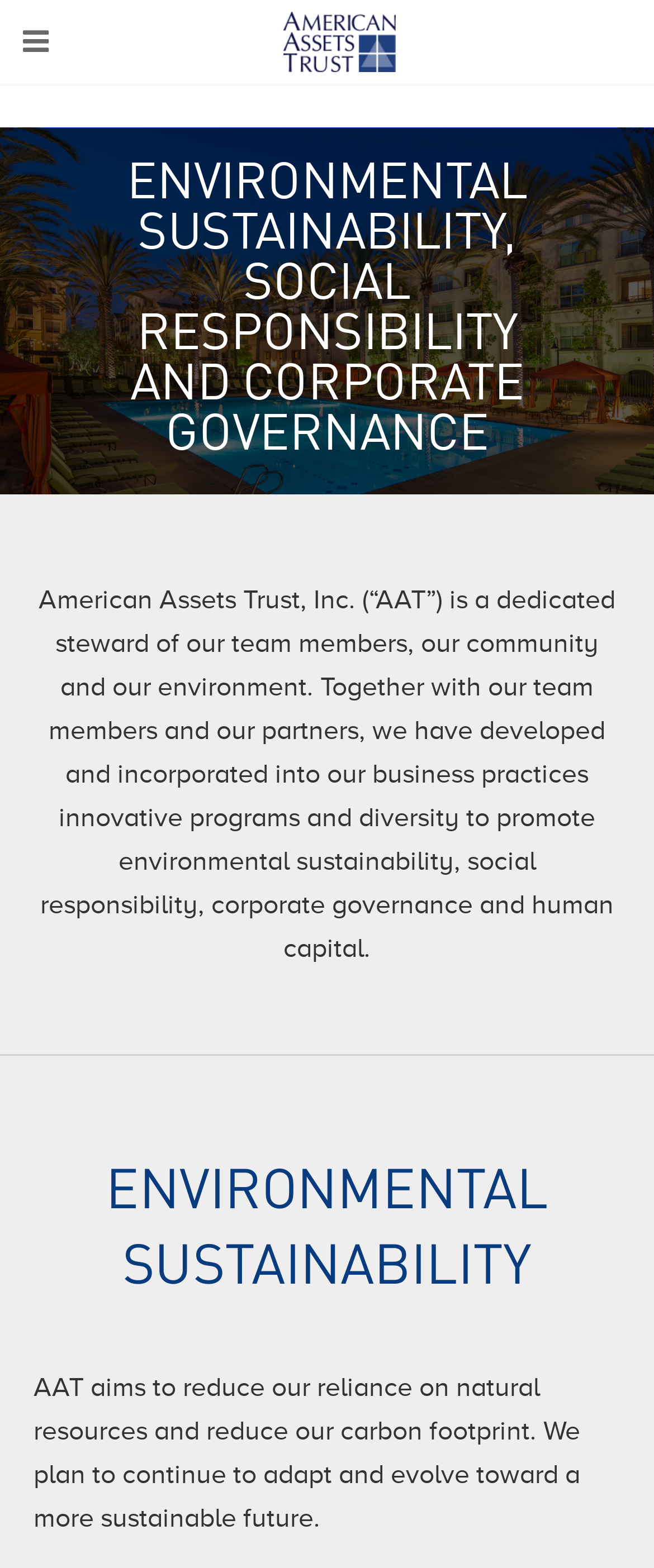What is the main heading displayed on the webpage? Please provide the text.

ENVIRONMENTAL SUSTAINABILITY, SOCIAL RESPONSIBILITY AND CORPORATE GOVERNANCE